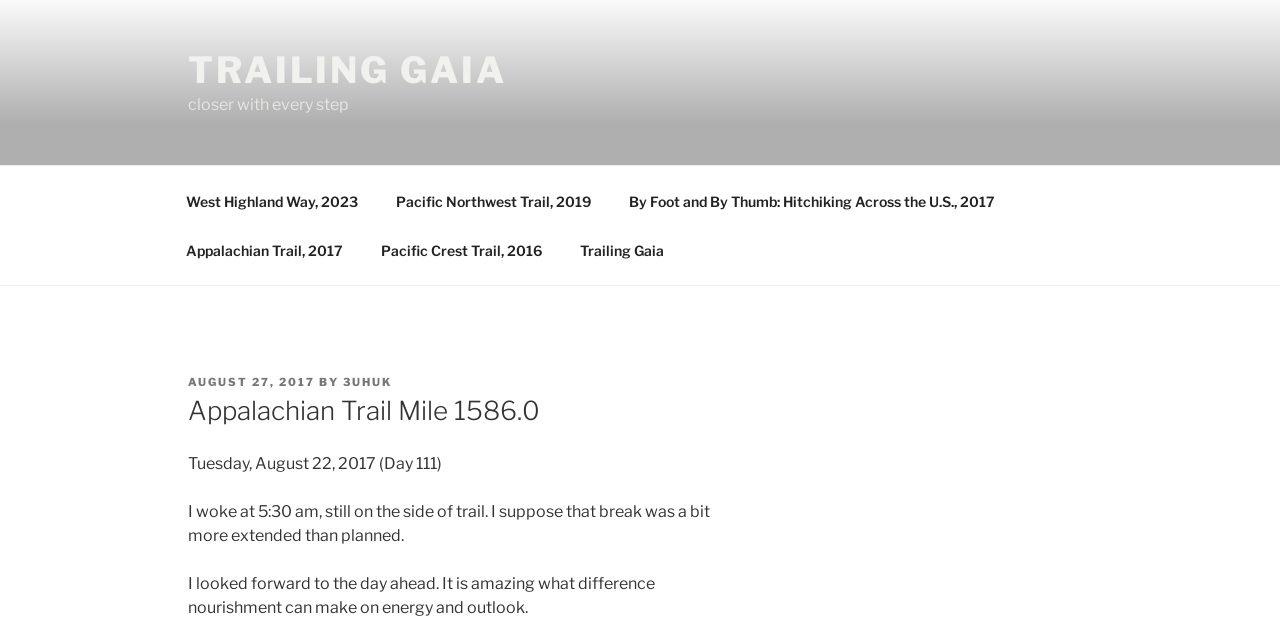Determine the bounding box for the UI element described here: "3uhuk".

[0.268, 0.583, 0.306, 0.605]